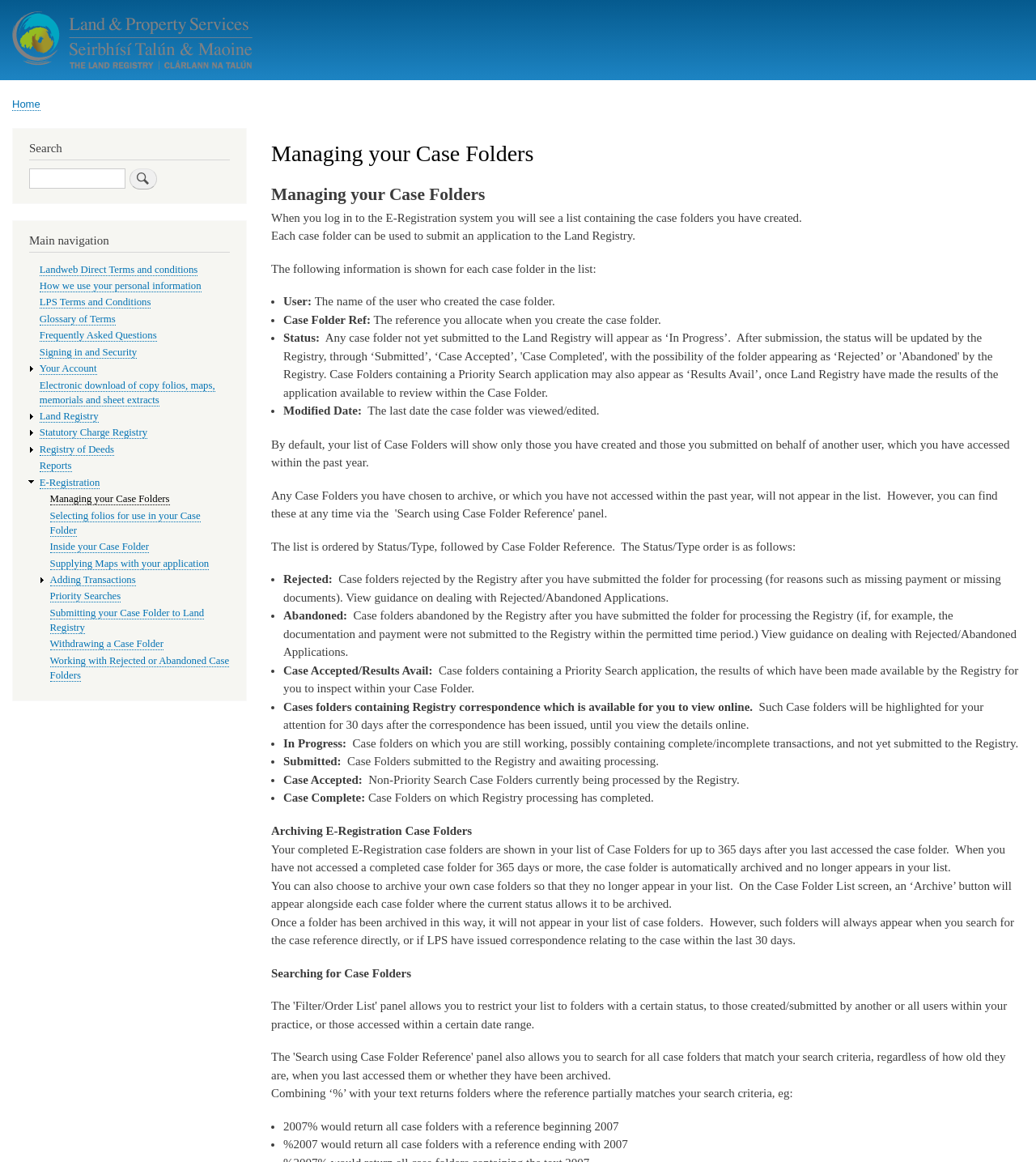Generate the text of the webpage's primary heading.

Managing your Case Folders